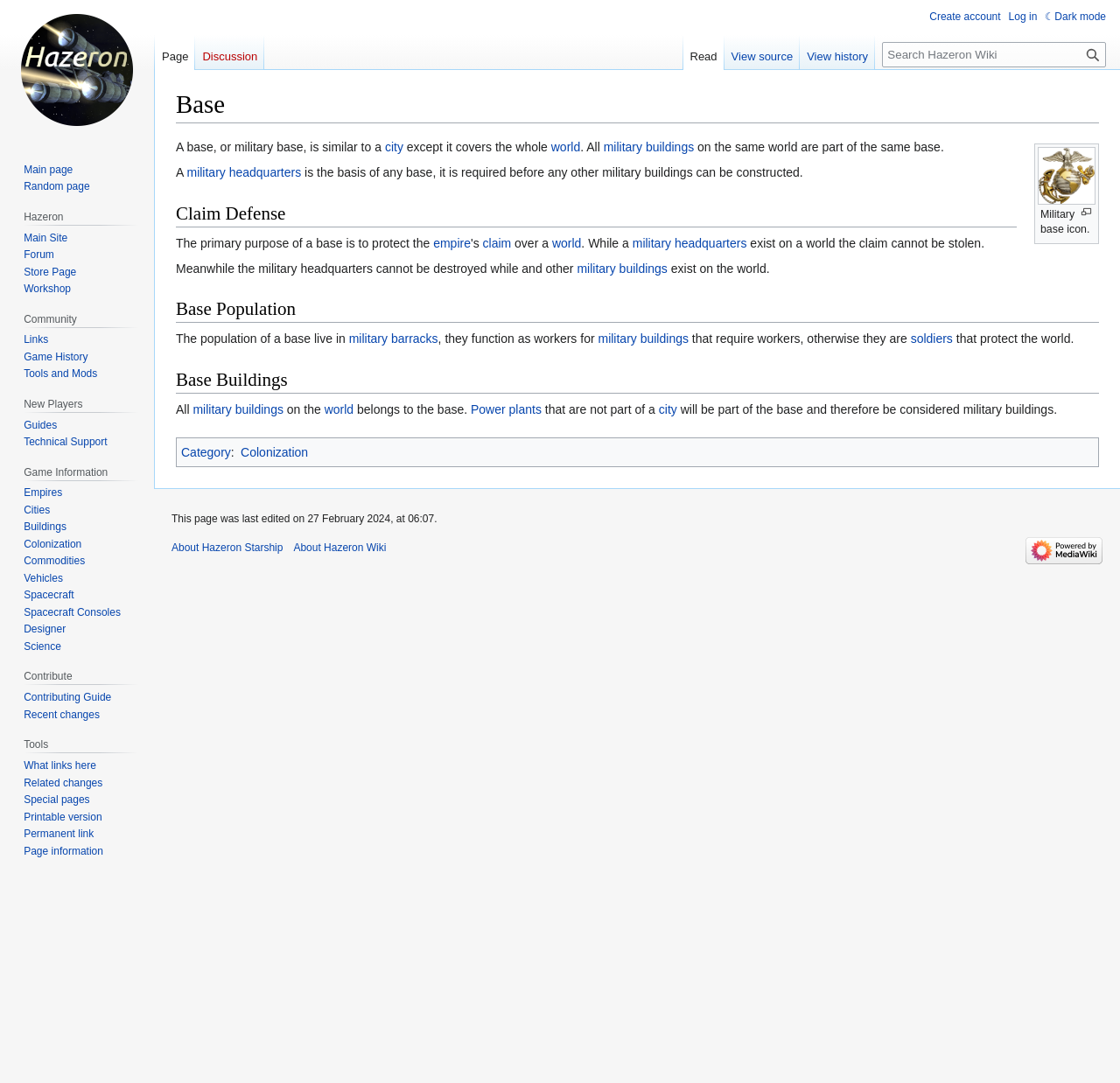Please locate the bounding box coordinates of the region I need to click to follow this instruction: "Log in".

[0.9, 0.01, 0.926, 0.021]